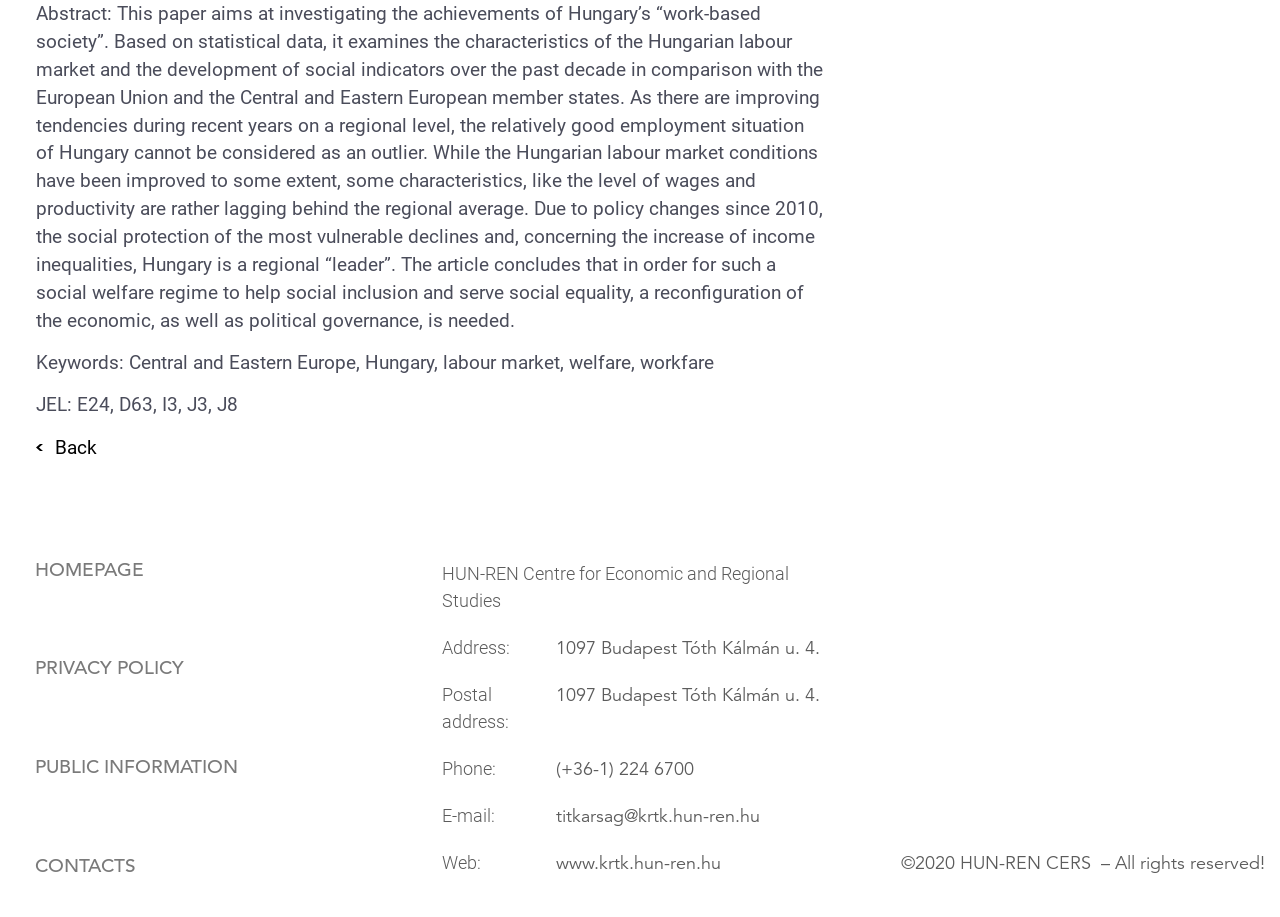What is the purpose of the 'Back' link?
Provide a thorough and detailed answer to the question.

The 'Back' link is likely used to navigate back to a previous page or section, allowing users to easily return to where they came from.